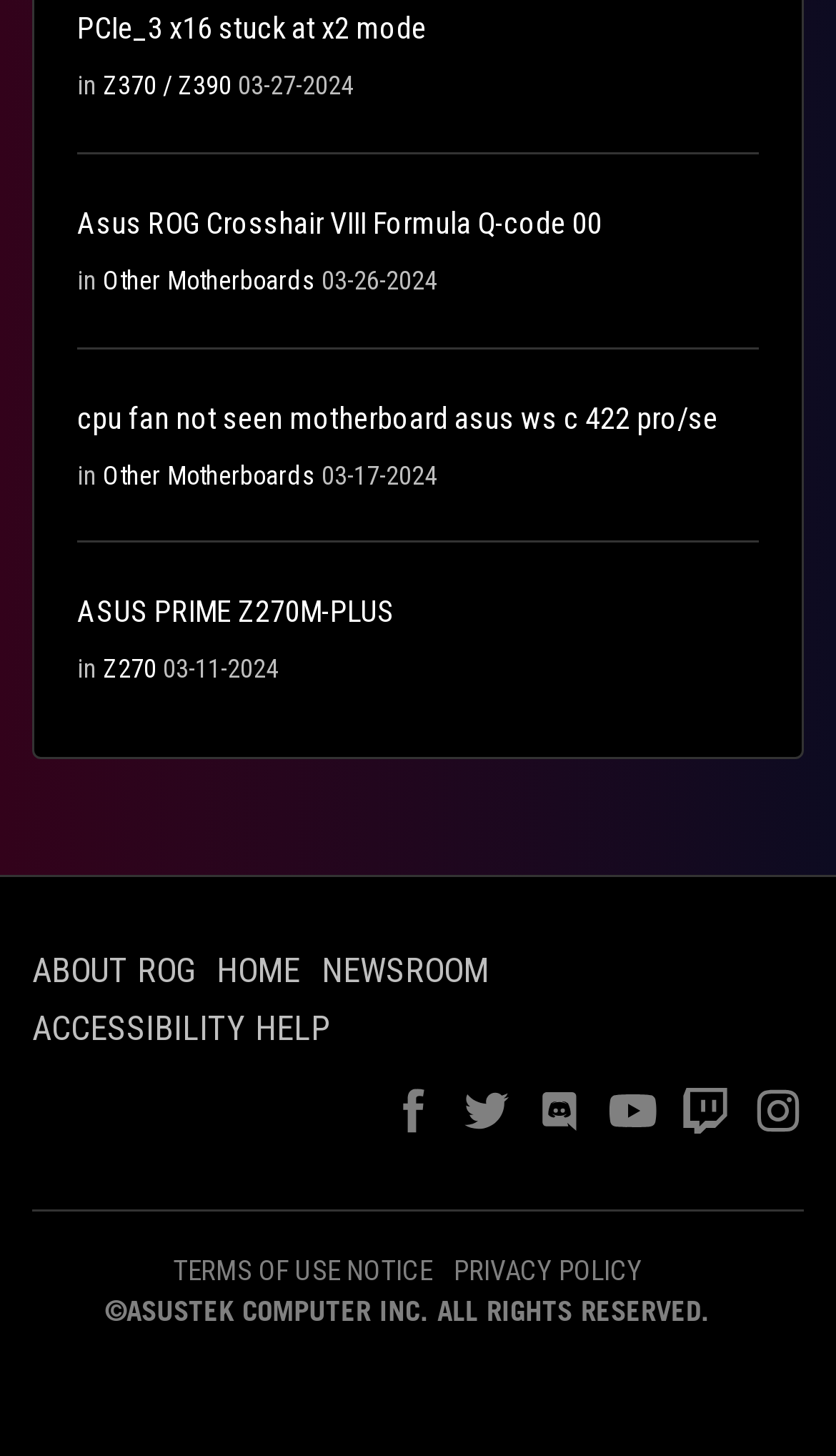Please reply to the following question using a single word or phrase: 
What is the latest date mentioned in the webpage?

03-27-2024